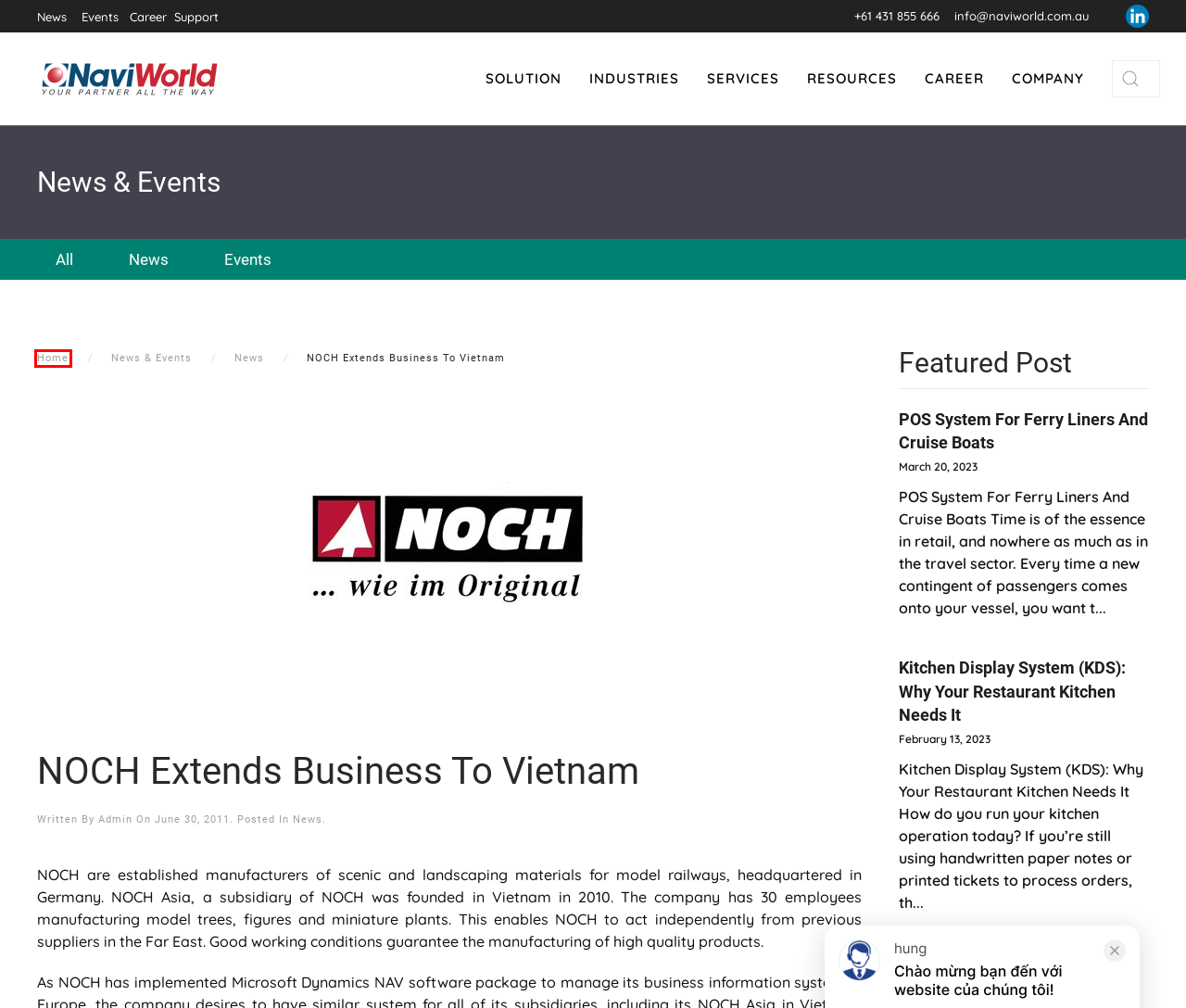You are given a screenshot of a webpage within which there is a red rectangle bounding box. Please choose the best webpage description that matches the new webpage after clicking the selected element in the bounding box. Here are the options:
A. Explore Career Opportunities at NaviWorld
B. Support Services: Partner with NaviWorld for Success
C. Join NaviWorld's Dedicated Team: Careers Await
D. Events - Naviworld
E. Kitchen Display System (KDS): Why Your Restaurant Kitchen Needs It - Naviworld
F. POS System For Ferry Liners And Cruise Boats - Naviworld
G. admin, Author at Naviworld
H. NaviWorld Australia: Your Microsoft Partner for Digital & AI Transformation

H